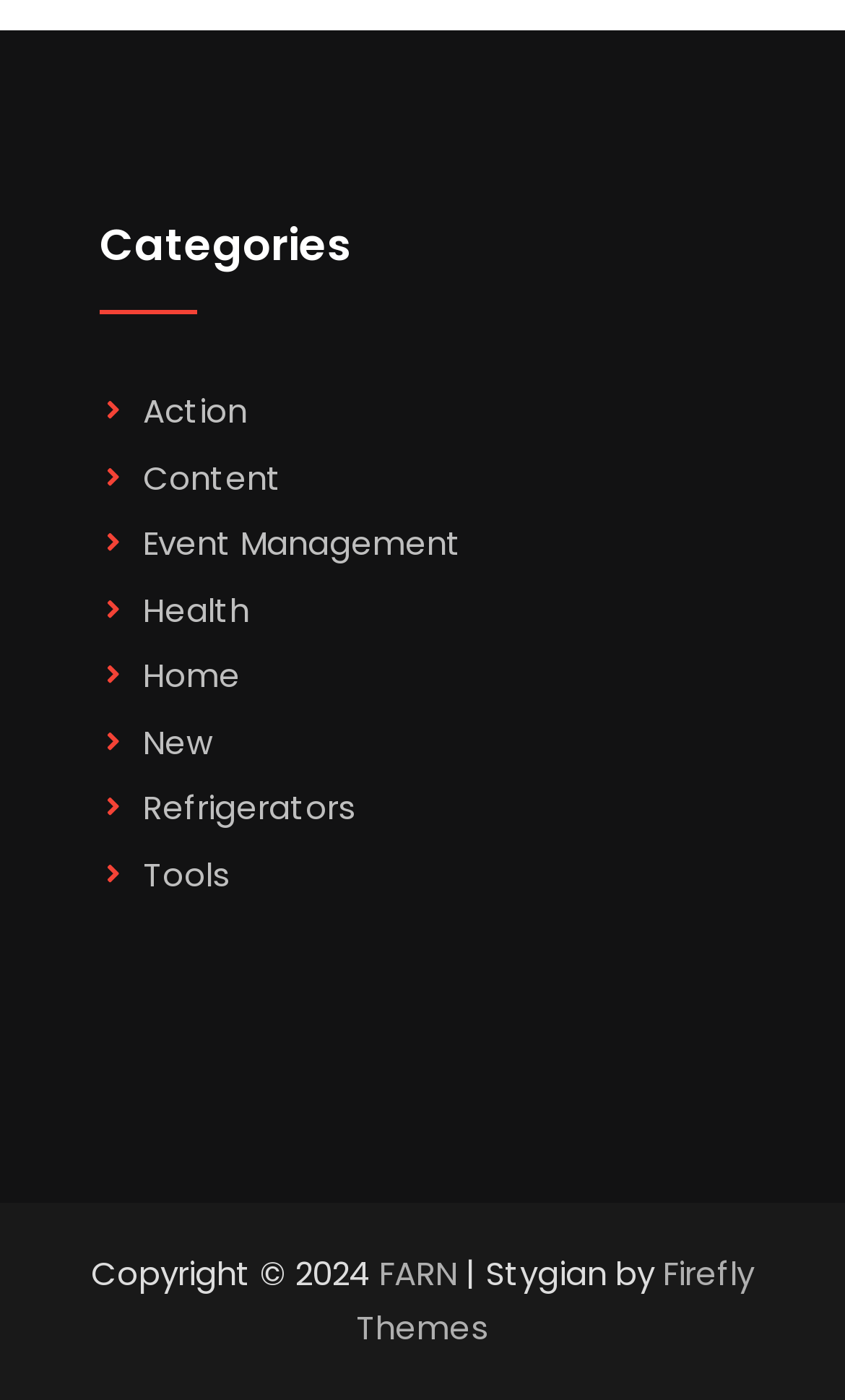What is the copyright year mentioned on the webpage? Please answer the question using a single word or phrase based on the image.

2024